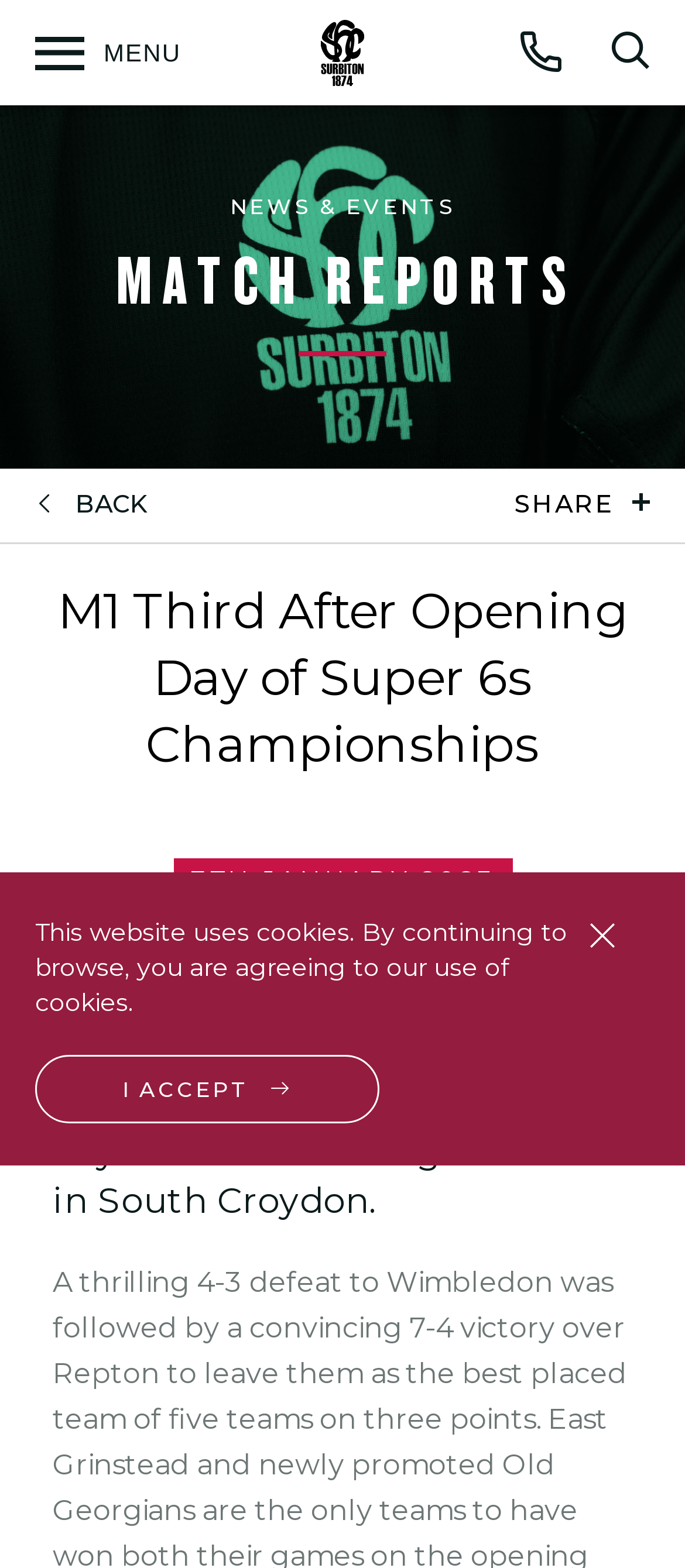What is the section above the article?
Based on the screenshot, answer the question with a single word or phrase.

NEWS & EVENTS